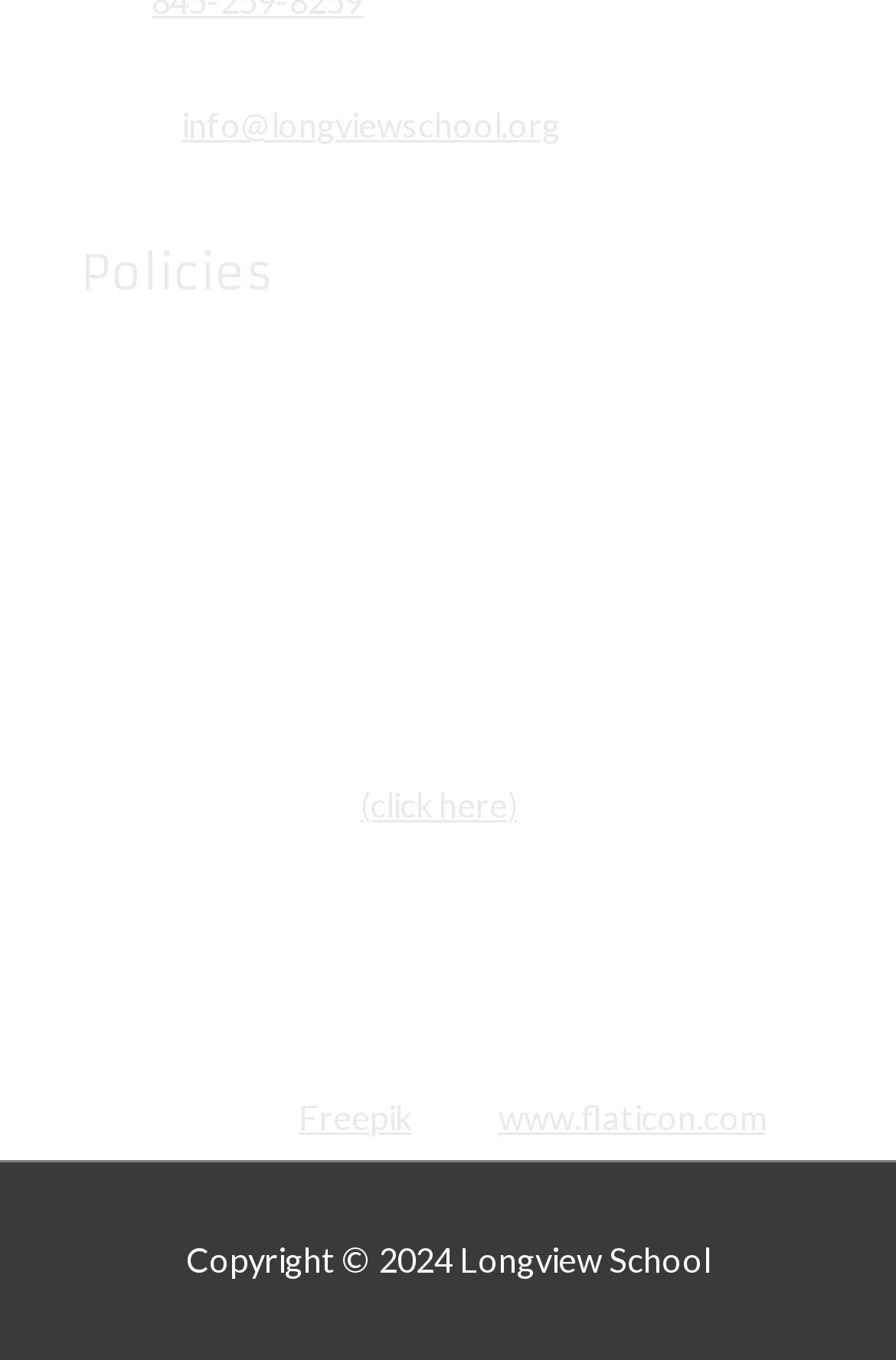How can I access the attendance policy of Longview School?
Using the information presented in the image, please offer a detailed response to the question.

The attendance policy can be accessed by clicking on the link '(click here)' which is located in the middle section of the webpage, under the heading 'Policies'. The link element with the OCR text '(click here)' provides access to the attendance policy.